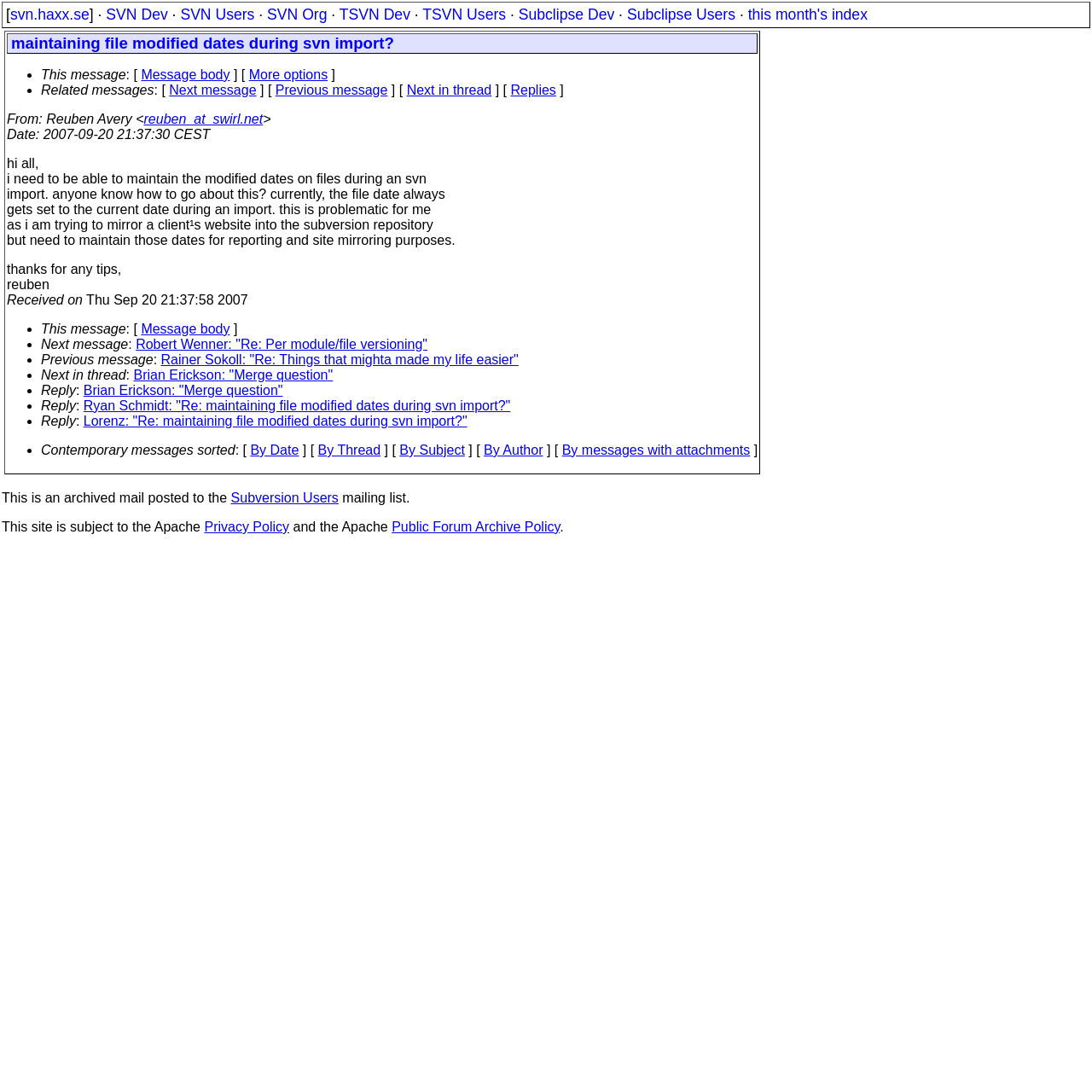Bounding box coordinates must be specified in the format (top-left x, top-left y, bottom-right x, bottom-right y). All values should be floating point numbers between 0 and 1. What are the bounding box coordinates of the UI element described as: Buy My Book

None